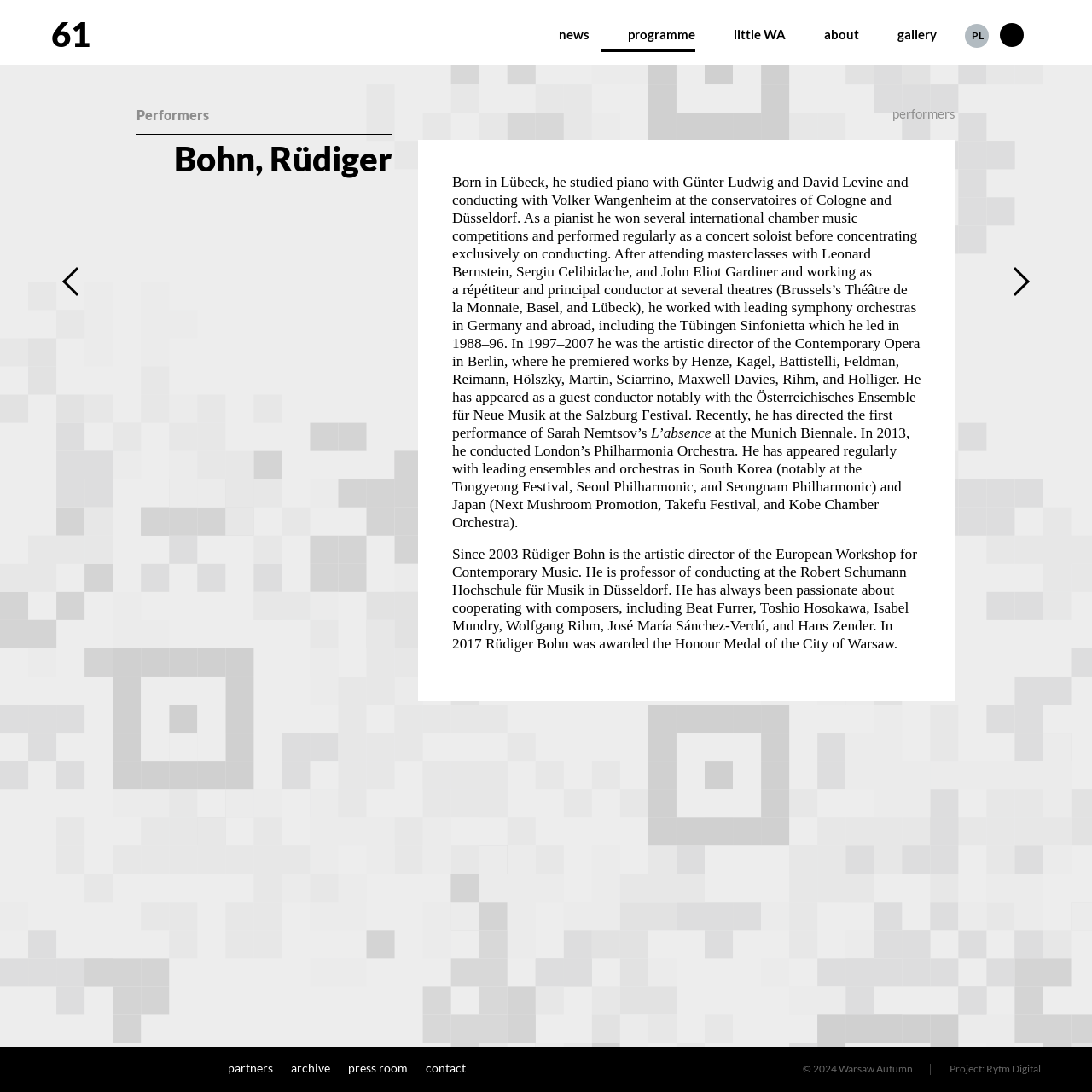Using the format (top-left x, top-left y, bottom-right x, bottom-right y), provide the bounding box coordinates for the described UI element. All values should be floating point numbers between 0 and 1: Rytm Digital

[0.903, 0.973, 0.953, 0.985]